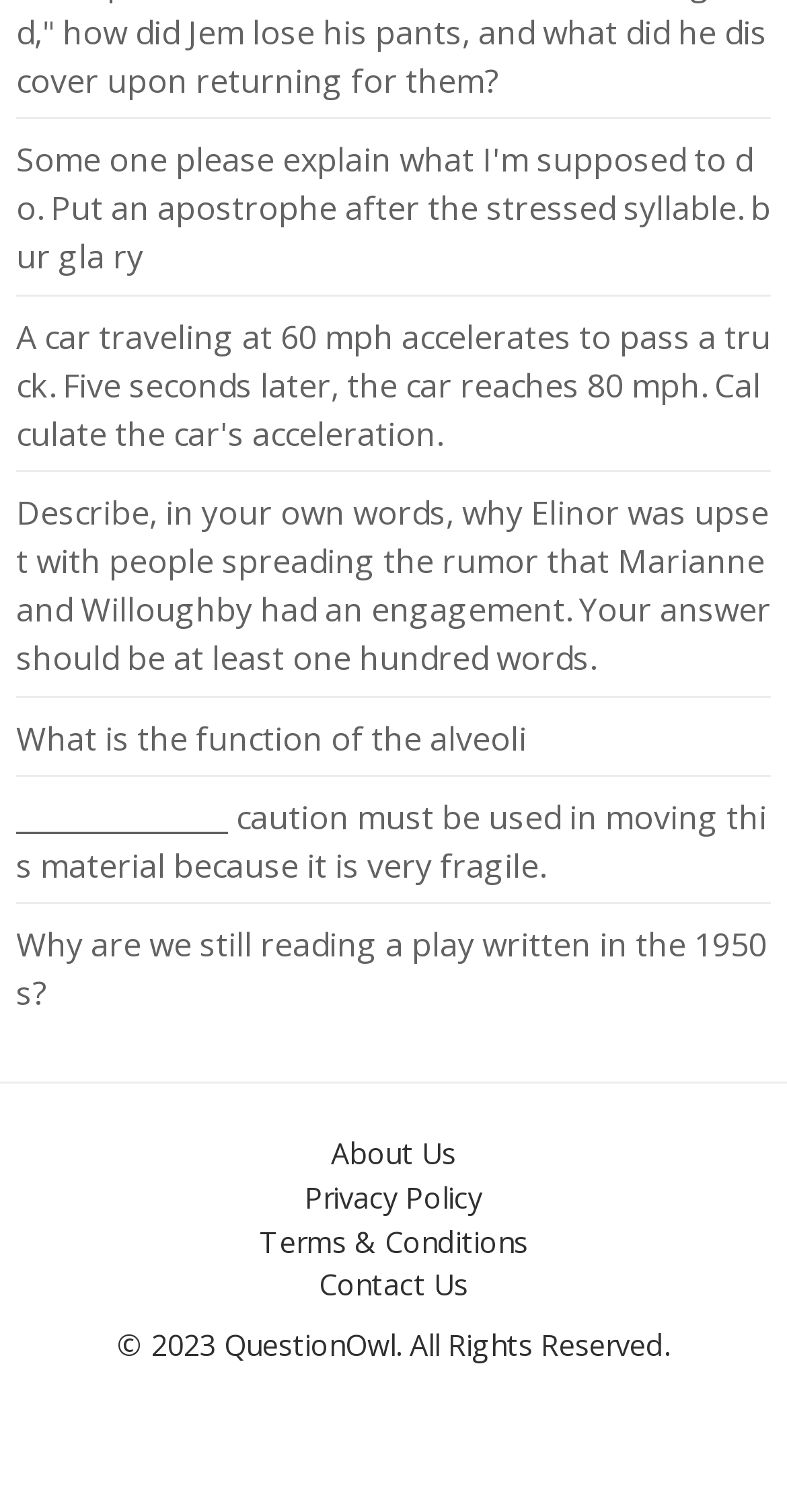Please identify the bounding box coordinates of the element's region that should be clicked to execute the following instruction: "Learn about the function of alveoli". The bounding box coordinates must be four float numbers between 0 and 1, i.e., [left, top, right, bottom].

[0.021, 0.473, 0.669, 0.502]